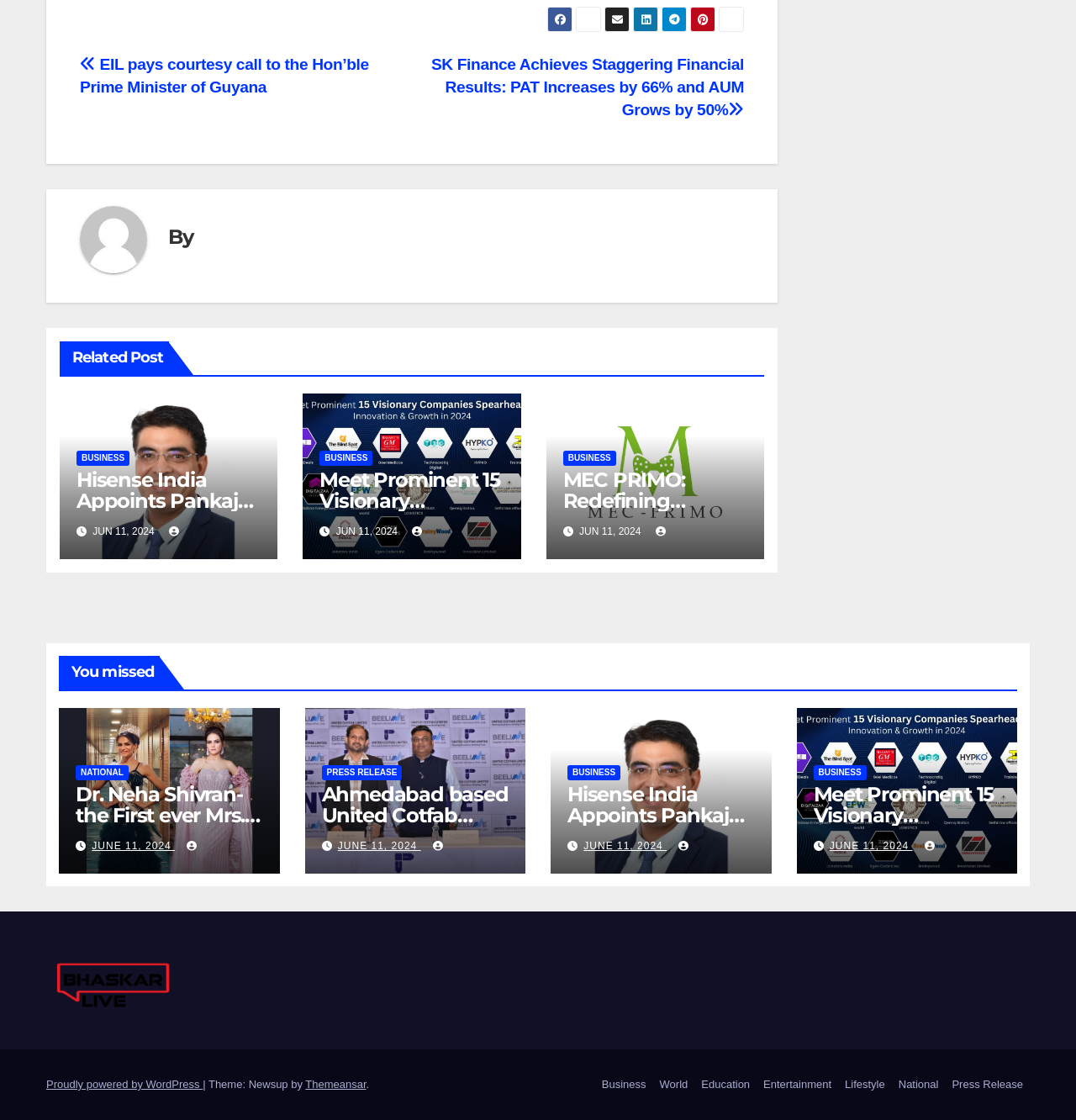Using the image as a reference, answer the following question in as much detail as possible:
What is the date of the posts on this page?

I found multiple instances of the text 'JUN 11, 2024' on the page, which suggests that all the posts on this page were published on June 11, 2024.